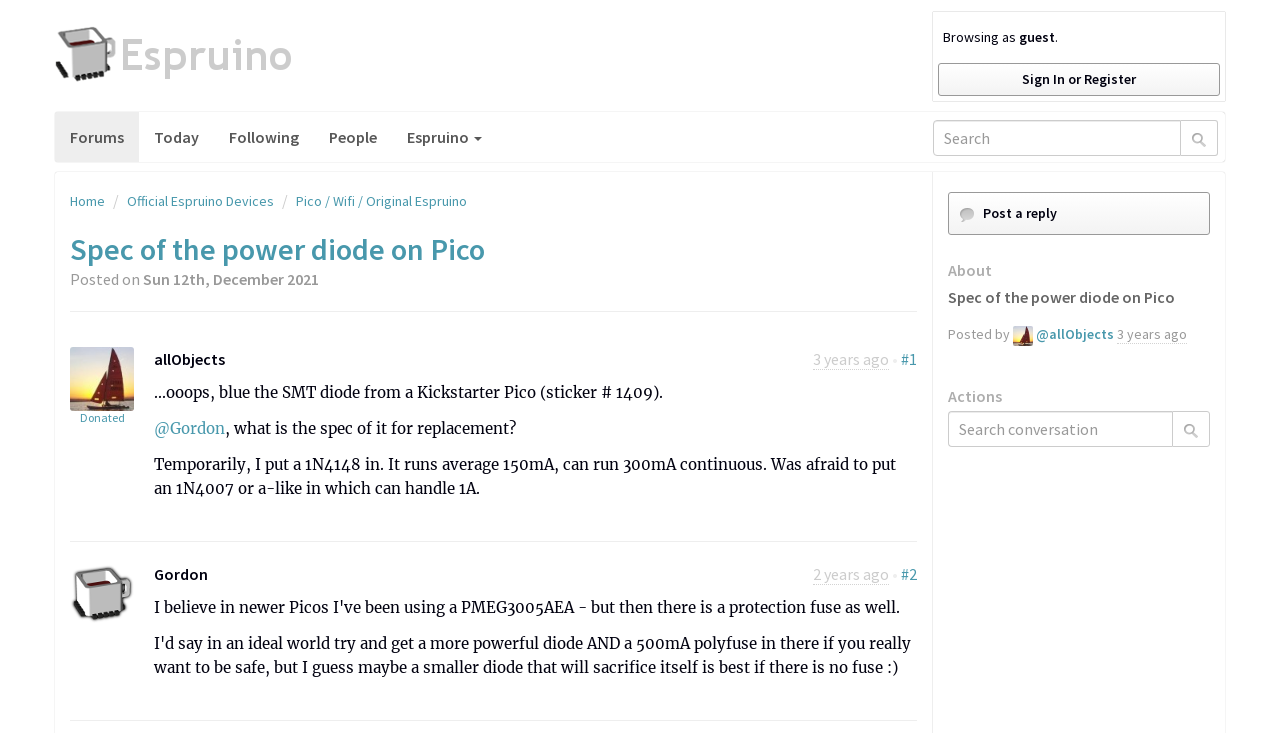Identify the bounding box coordinates of the region that should be clicked to execute the following instruction: "Login as a member".

None